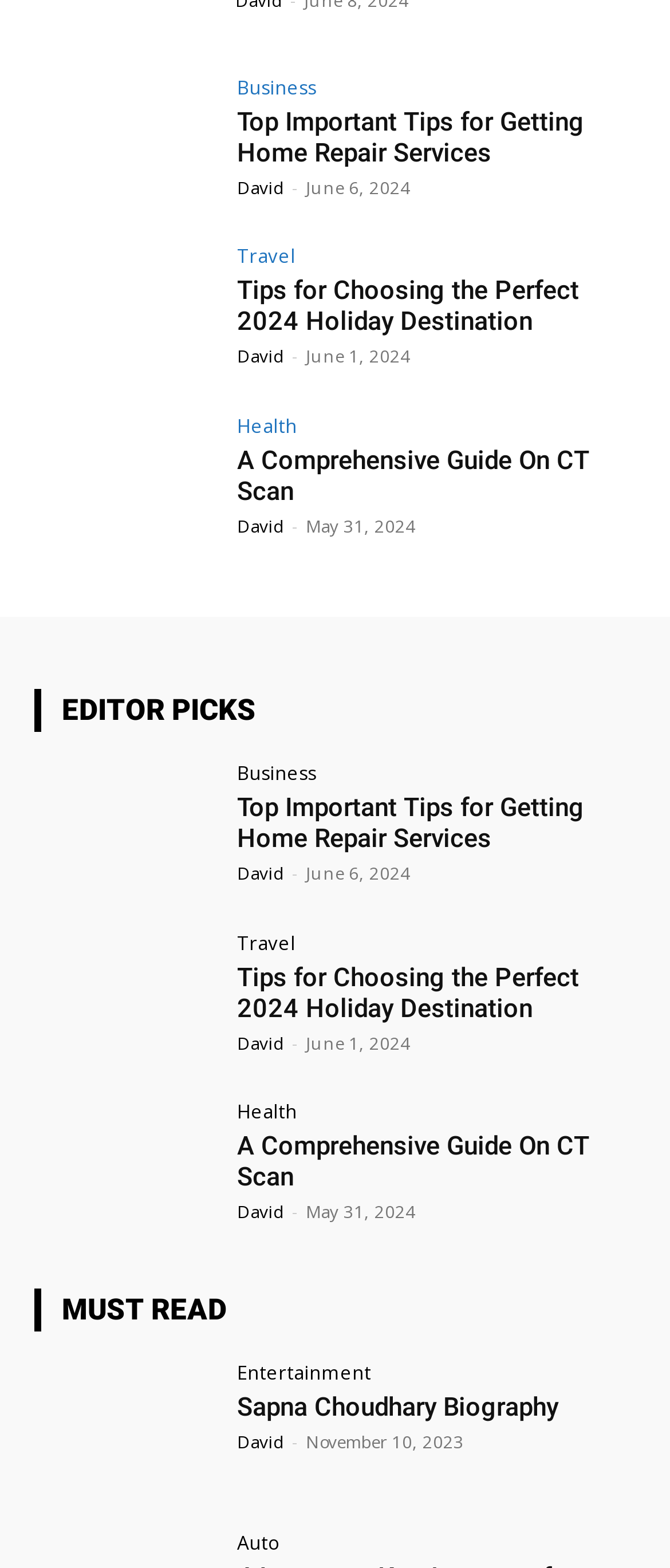Please find the bounding box for the UI component described as follows: "title="Sapna Choudhary Biography"".

[0.051, 0.869, 0.321, 0.955]